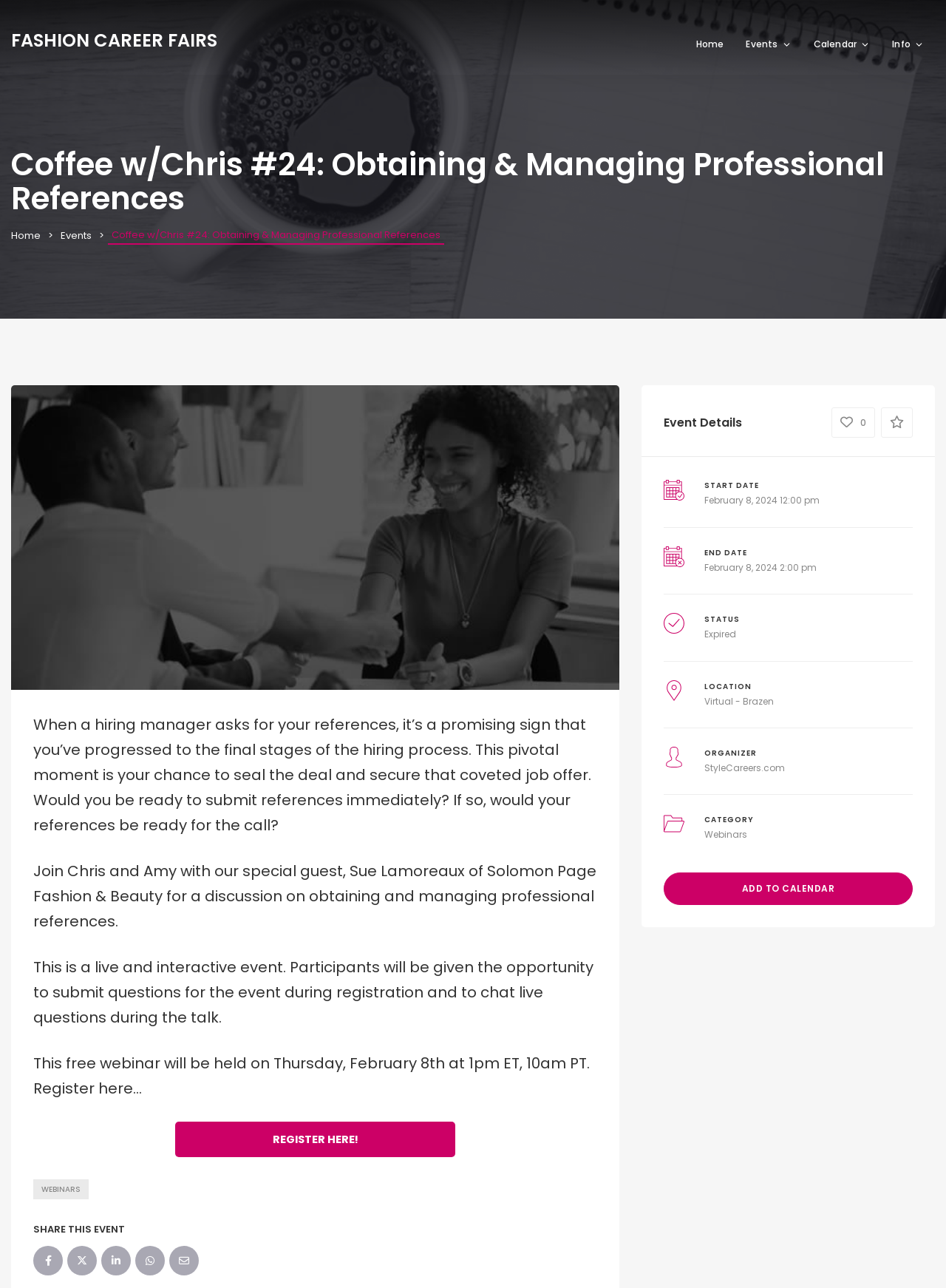What is the status of the webinar?
Look at the image and respond with a one-word or short phrase answer.

Expired